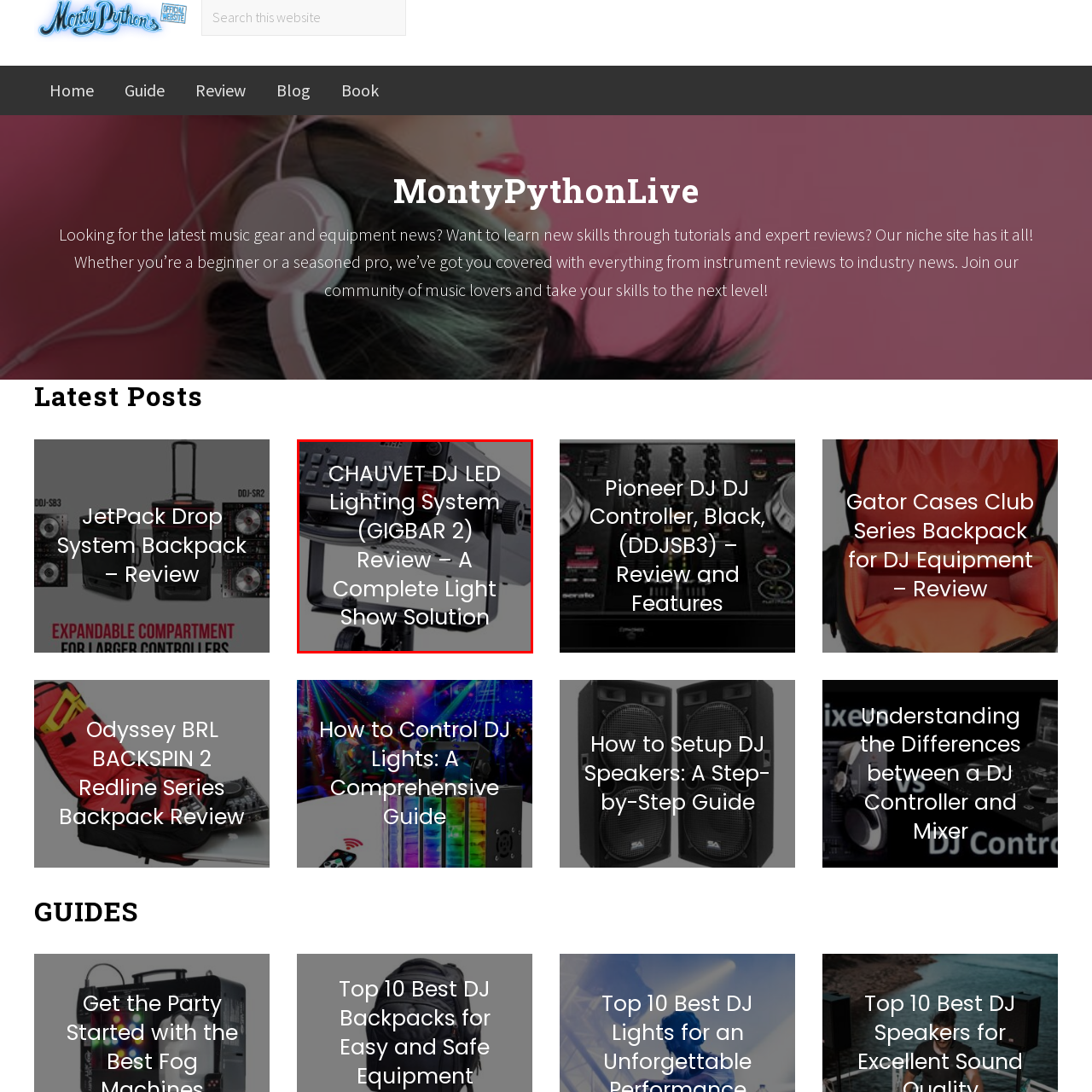Look at the image inside the red box and answer the question with a single word or phrase:
What is the purpose of the review?

To guide potential users